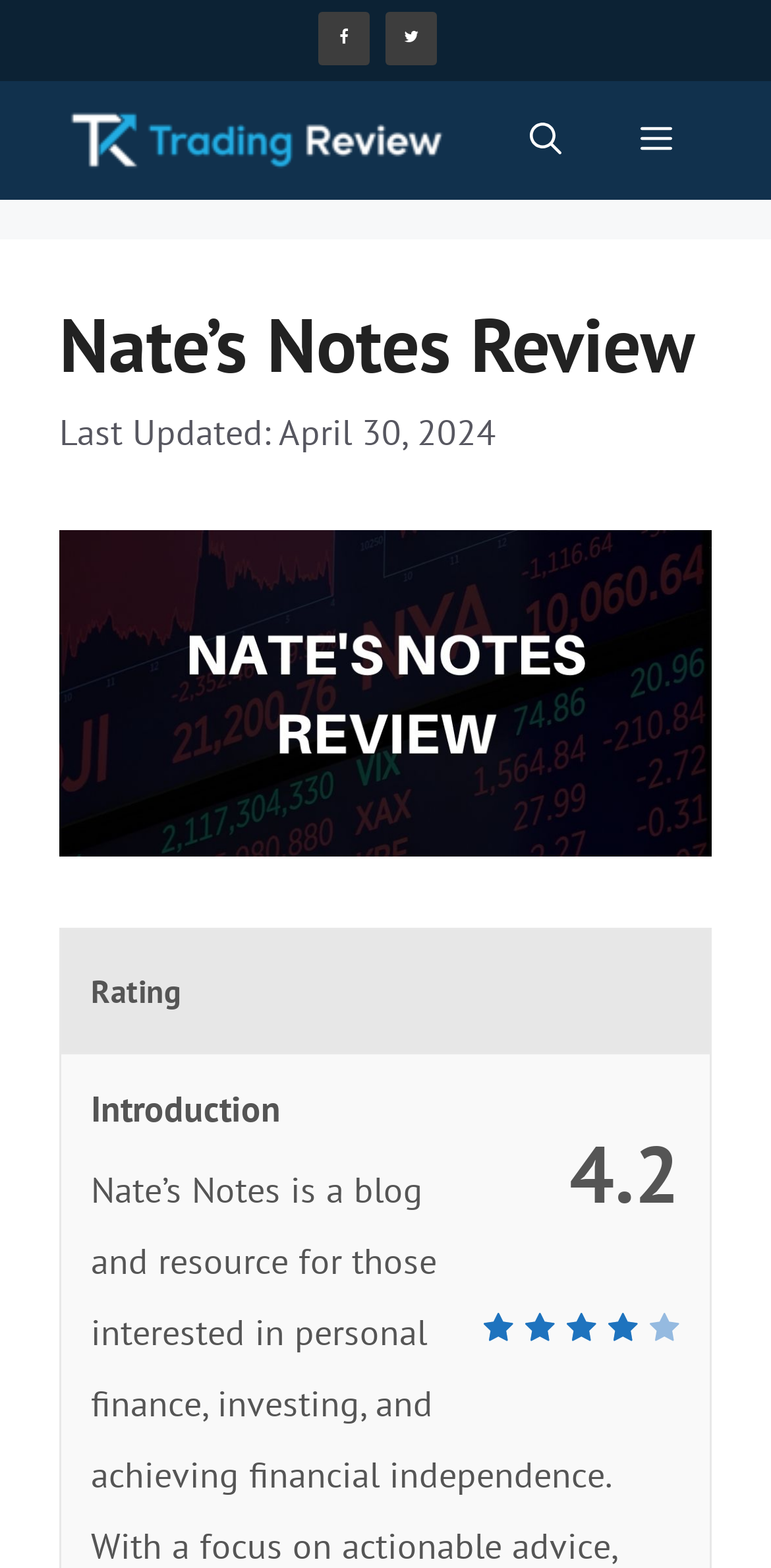What is the type of the top-left element?
Answer with a single word or short phrase according to what you see in the image.

Image